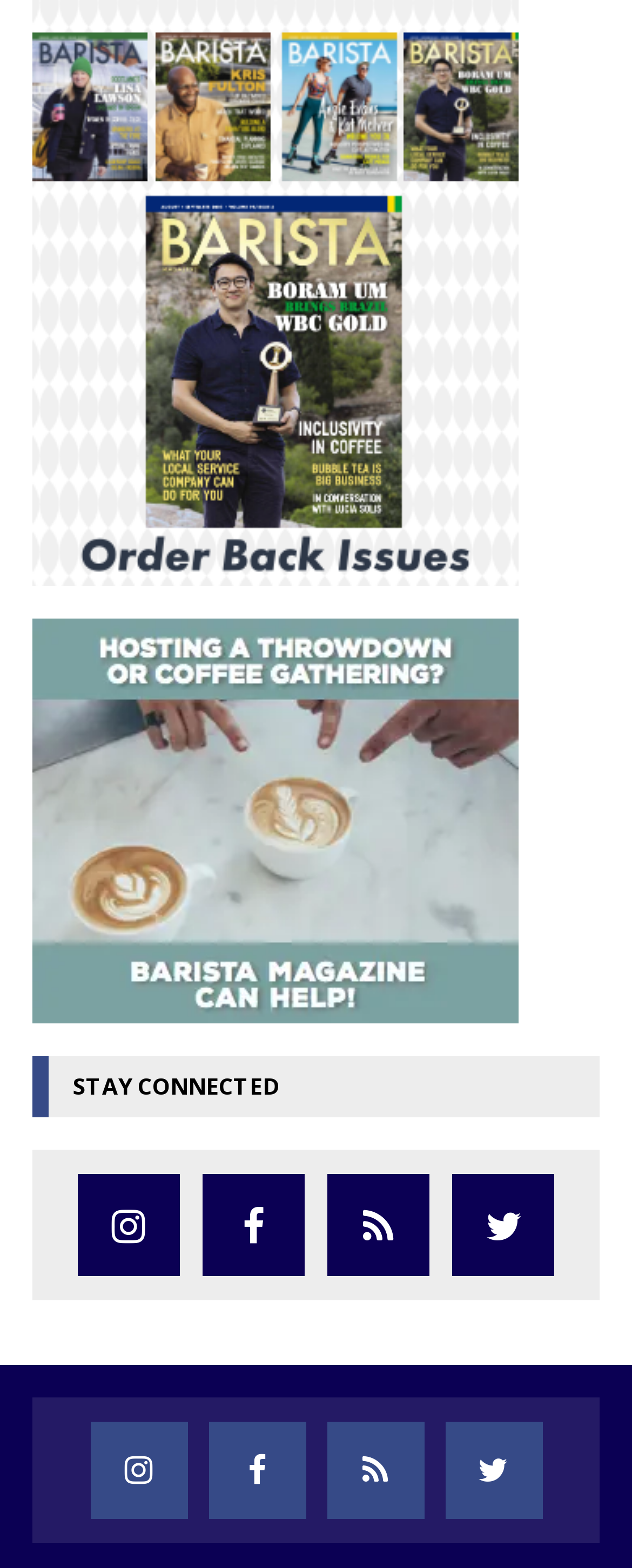Provide the bounding box coordinates of the HTML element this sentence describes: "instagram".

[0.123, 0.749, 0.285, 0.814]